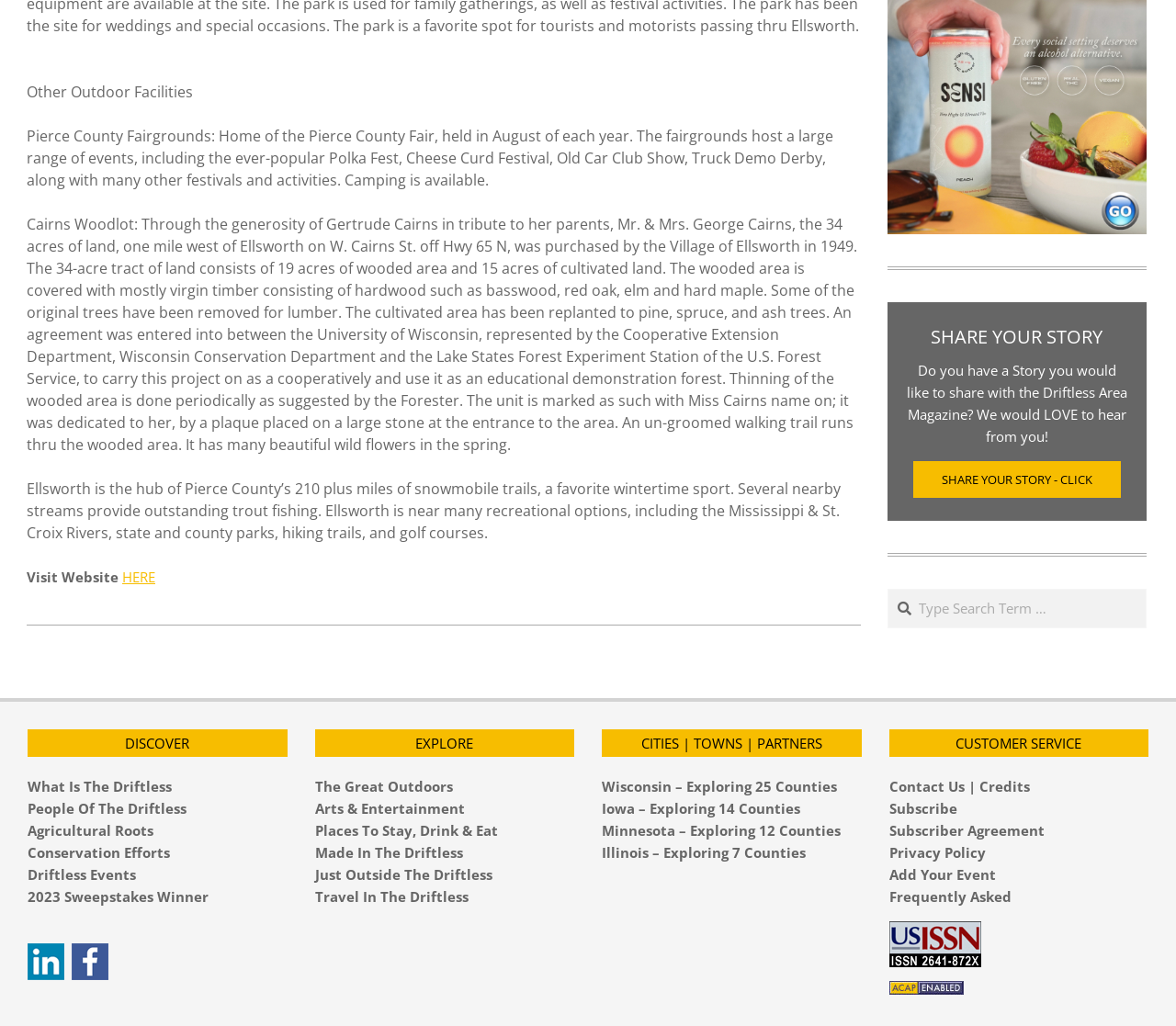Locate the bounding box coordinates of the clickable part needed for the task: "Click on 'SHARE YOUR STORY'".

[0.77, 0.317, 0.959, 0.341]